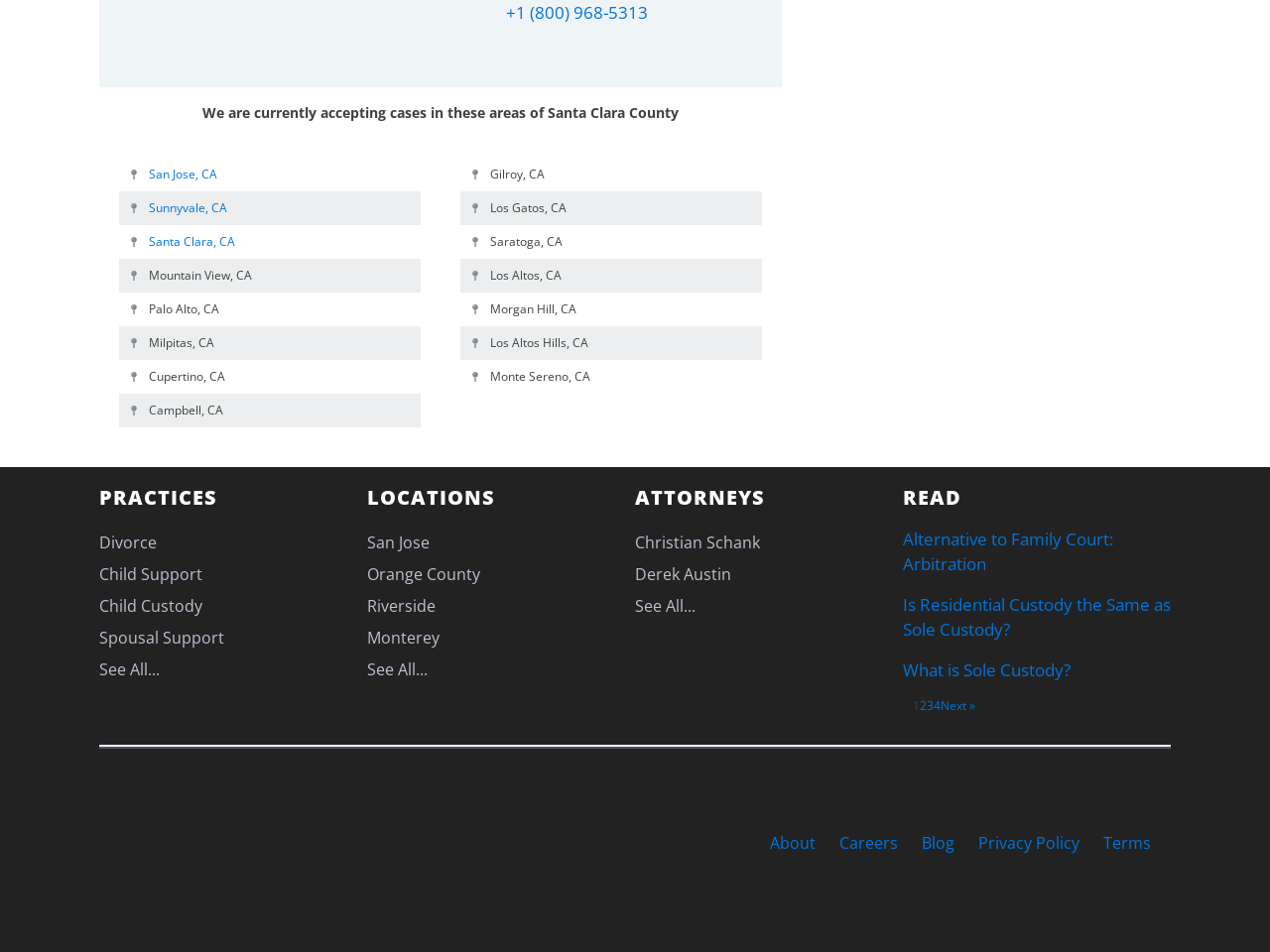What is the name of the first practice area listed?
Refer to the image and give a detailed answer to the query.

The first practice area listed is 'Divorce', which is a link element with a bounding box coordinate of [0.078, 0.553, 0.177, 0.586] and is located in the section with a heading 'PRACTICES' with a bounding box coordinate of [0.078, 0.511, 0.171, 0.534].